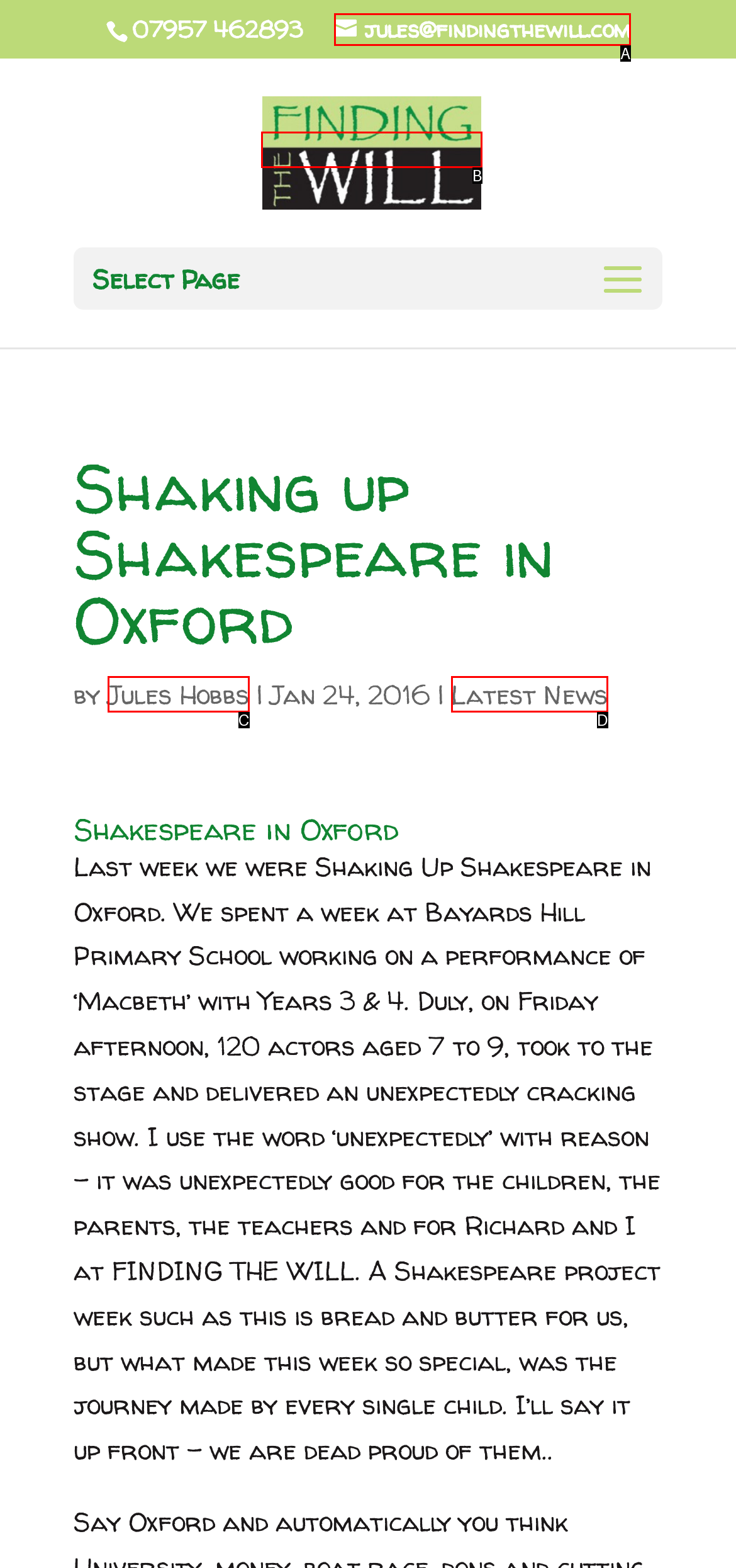Please identify the UI element that matches the description: Jules Hobbs
Respond with the letter of the correct option.

C